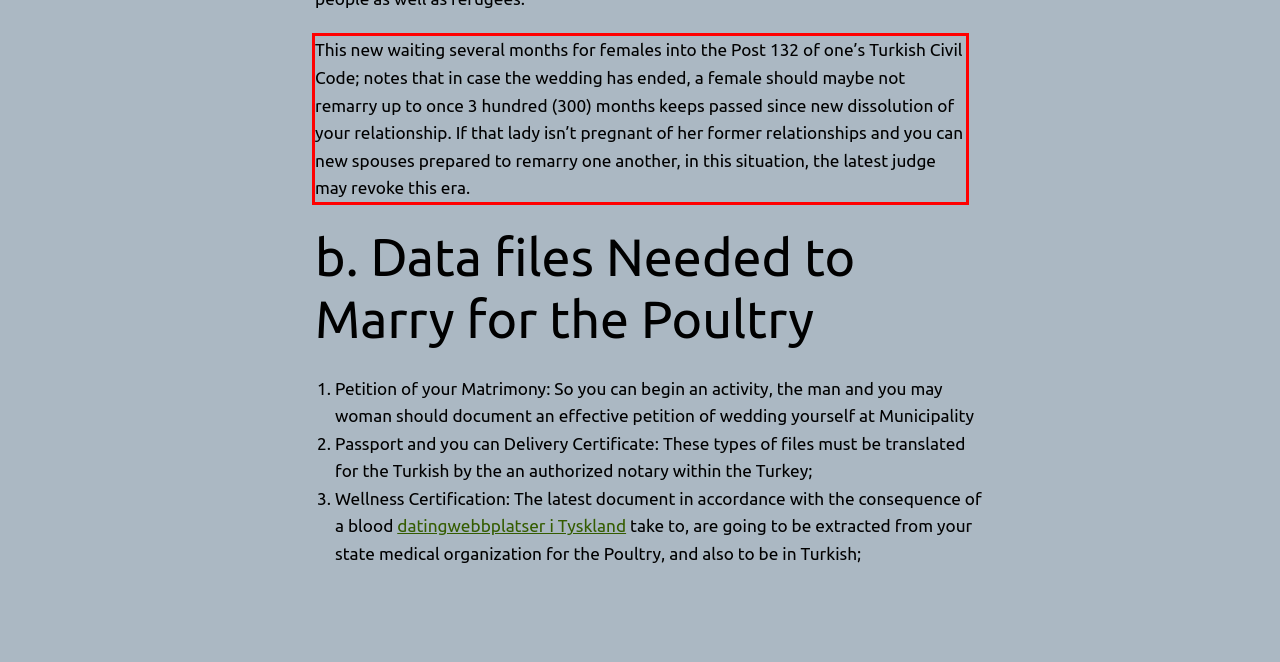Analyze the screenshot of the webpage that features a red bounding box and recognize the text content enclosed within this red bounding box.

This new waiting several months for females into the Post 132 of one’s Turkish Civil Code; notes that in case the wedding has ended, a female should maybe not remarry up to once 3 hundred (300) months keeps passed since new dissolution of your relationship. If that lady isn’t pregnant of her former relationships and you can new spouses prepared to remarry one another, in this situation, the latest judge may revoke this era.